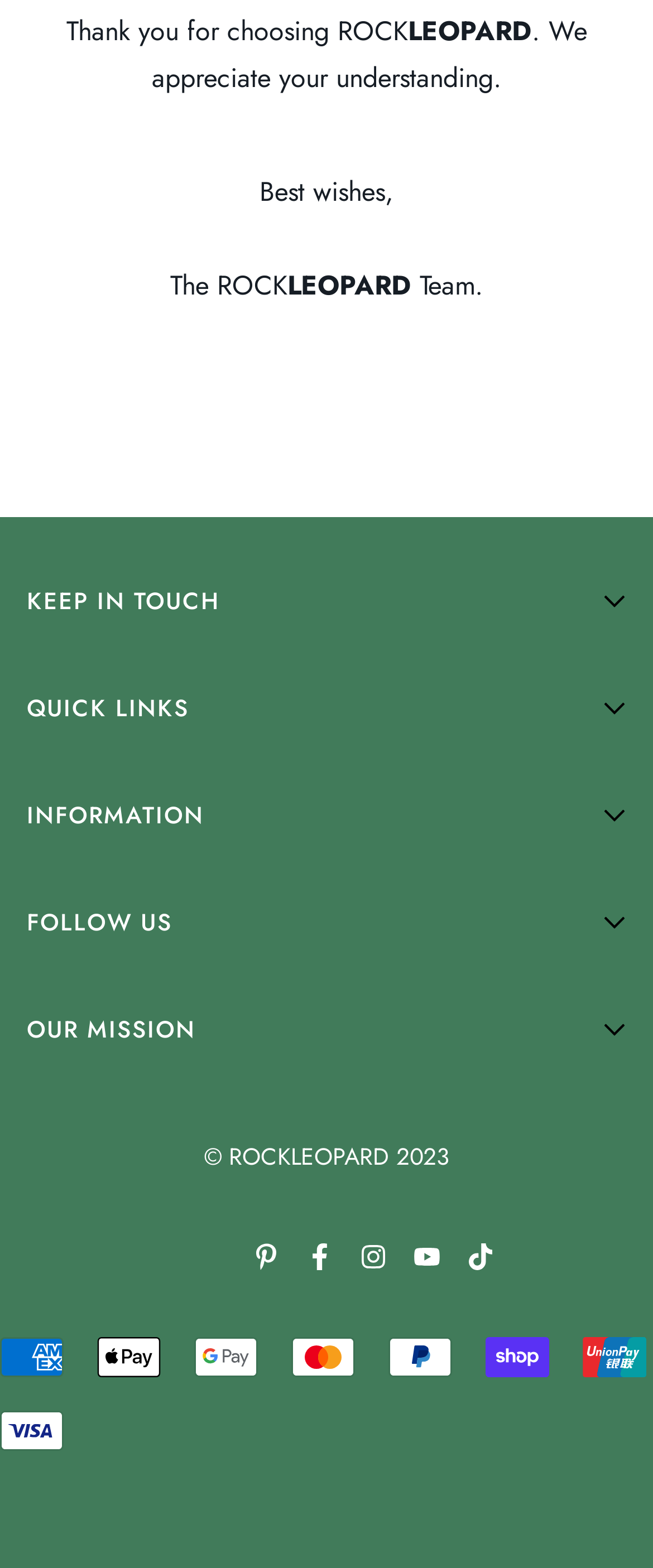Respond with a single word or phrase for the following question: 
What is the last link in the 'INFORMATION' section?

Terms of Service